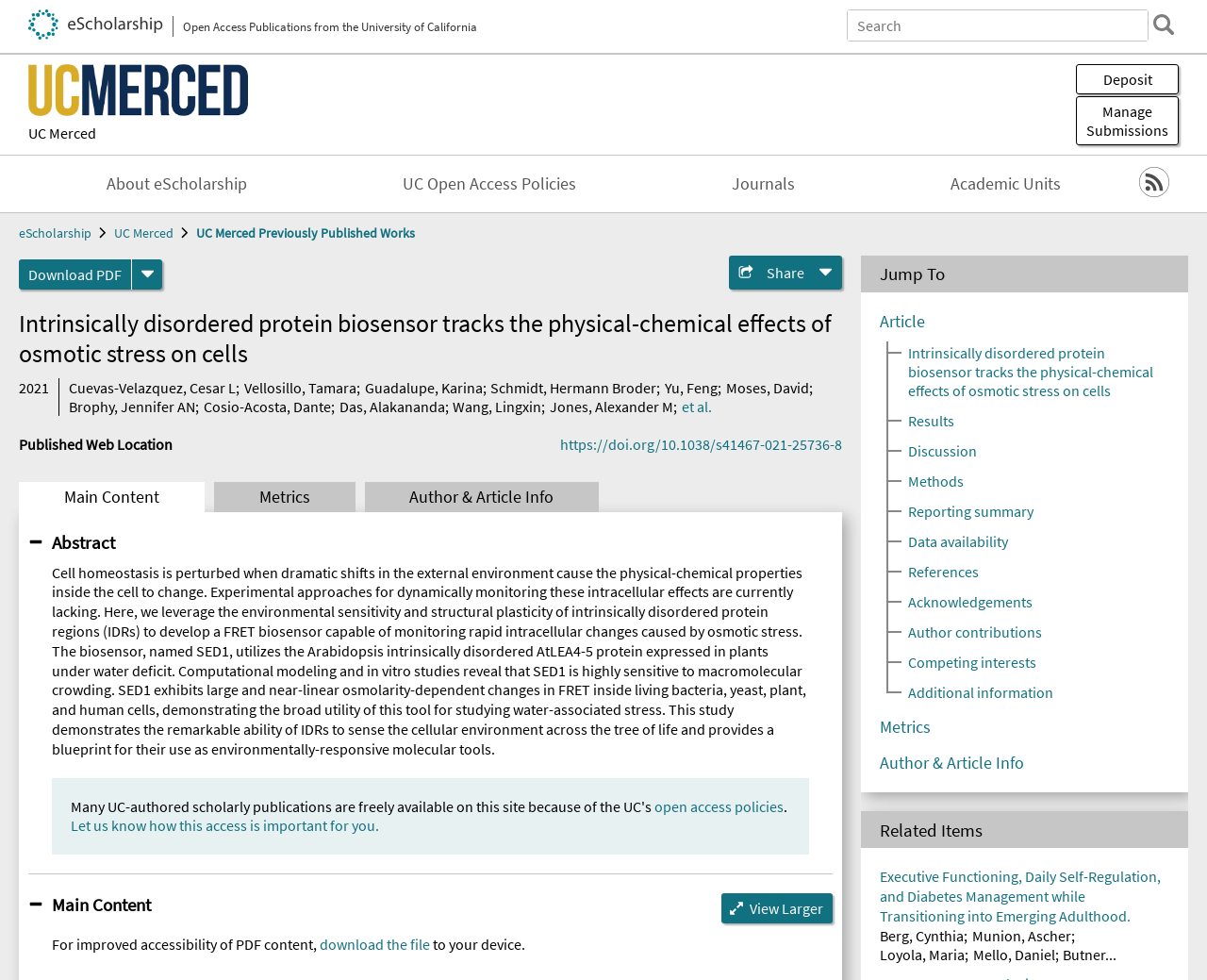What is the name of the university mentioned on the webpage?
Using the image as a reference, give a one-word or short phrase answer.

UC Merced